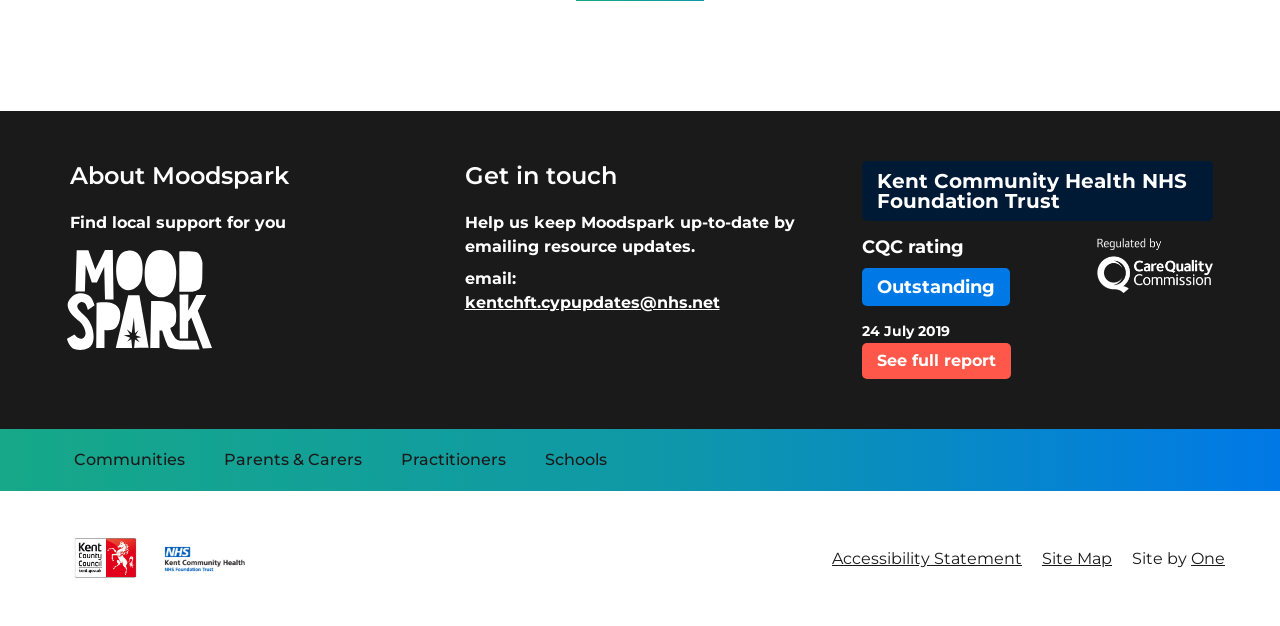Respond with a single word or phrase for the following question: 
What is the purpose of the email address provided?

To send resource updates